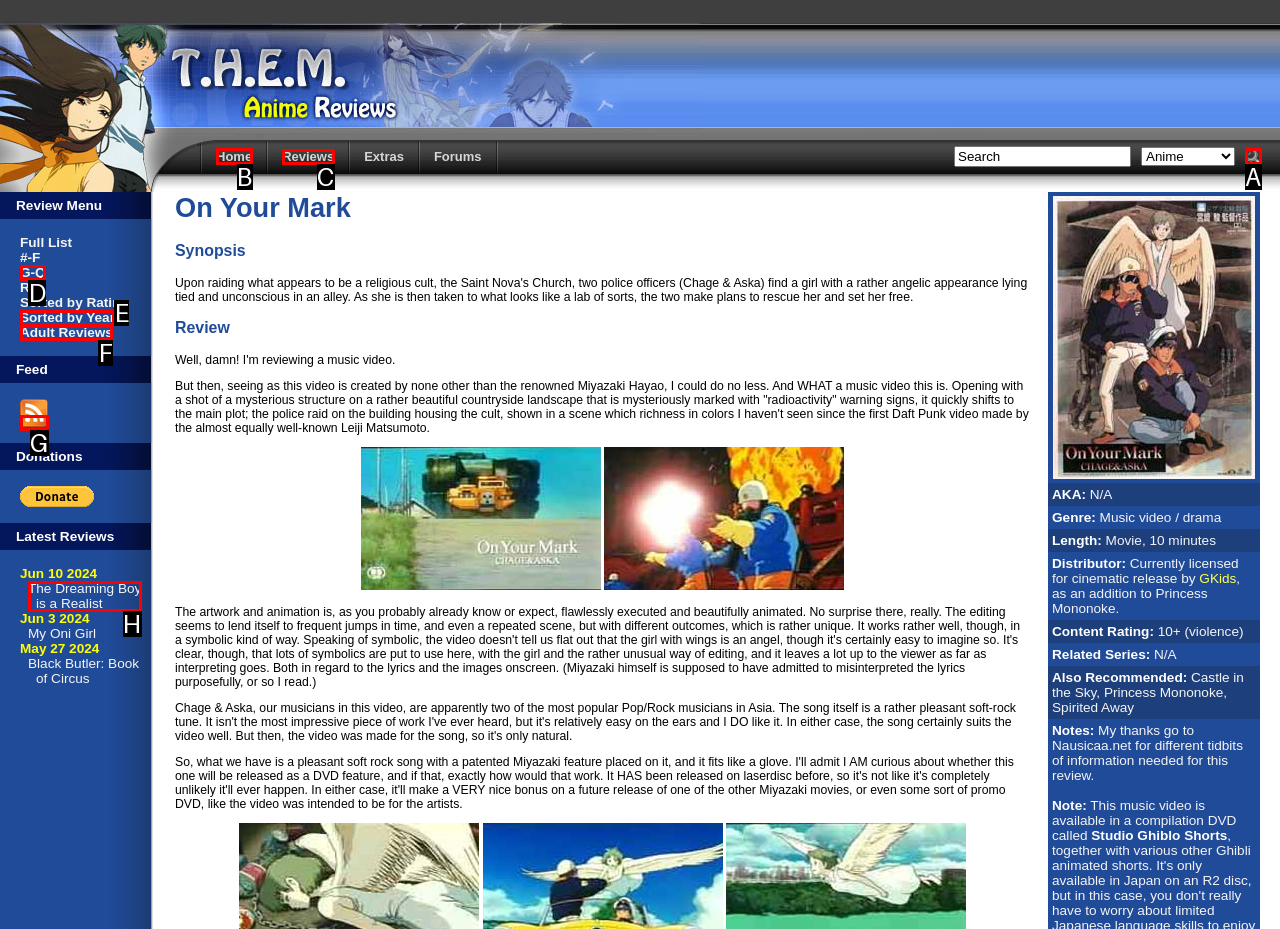Choose the HTML element to click for this instruction: Click the Home link Answer with the letter of the correct choice from the given options.

B